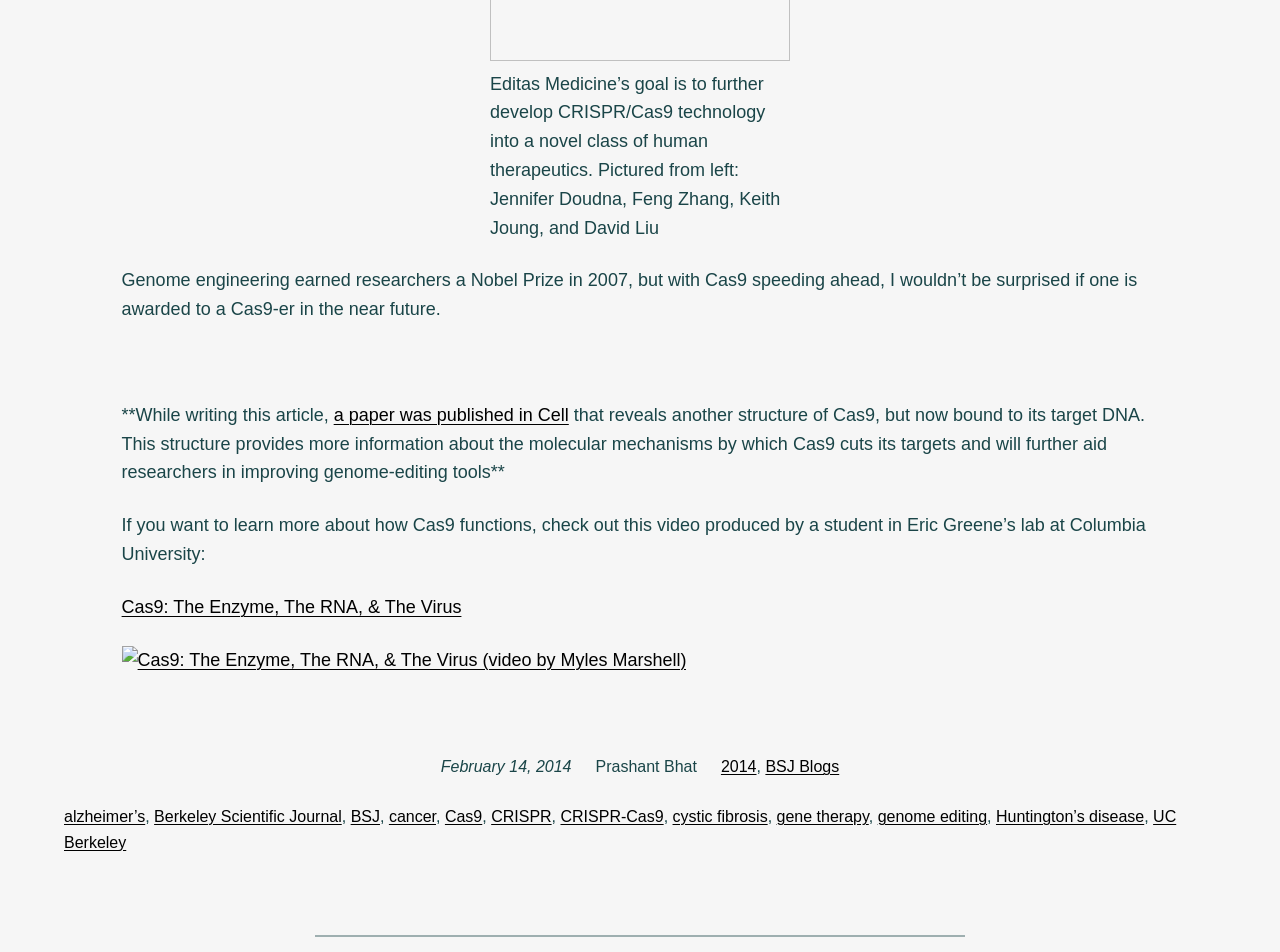Provide the bounding box coordinates for the specified HTML element described in this description: "cancer". The coordinates should be four float numbers ranging from 0 to 1, in the format [left, top, right, bottom].

[0.304, 0.849, 0.341, 0.867]